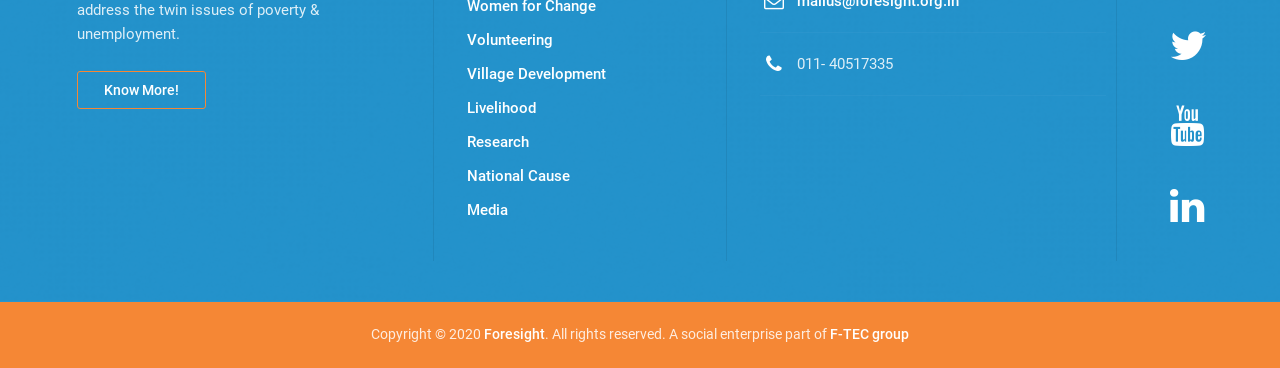Locate the bounding box for the described UI element: "National Cause". Ensure the coordinates are four float numbers between 0 and 1, formatted as [left, top, right, bottom].

[0.365, 0.446, 0.445, 0.511]